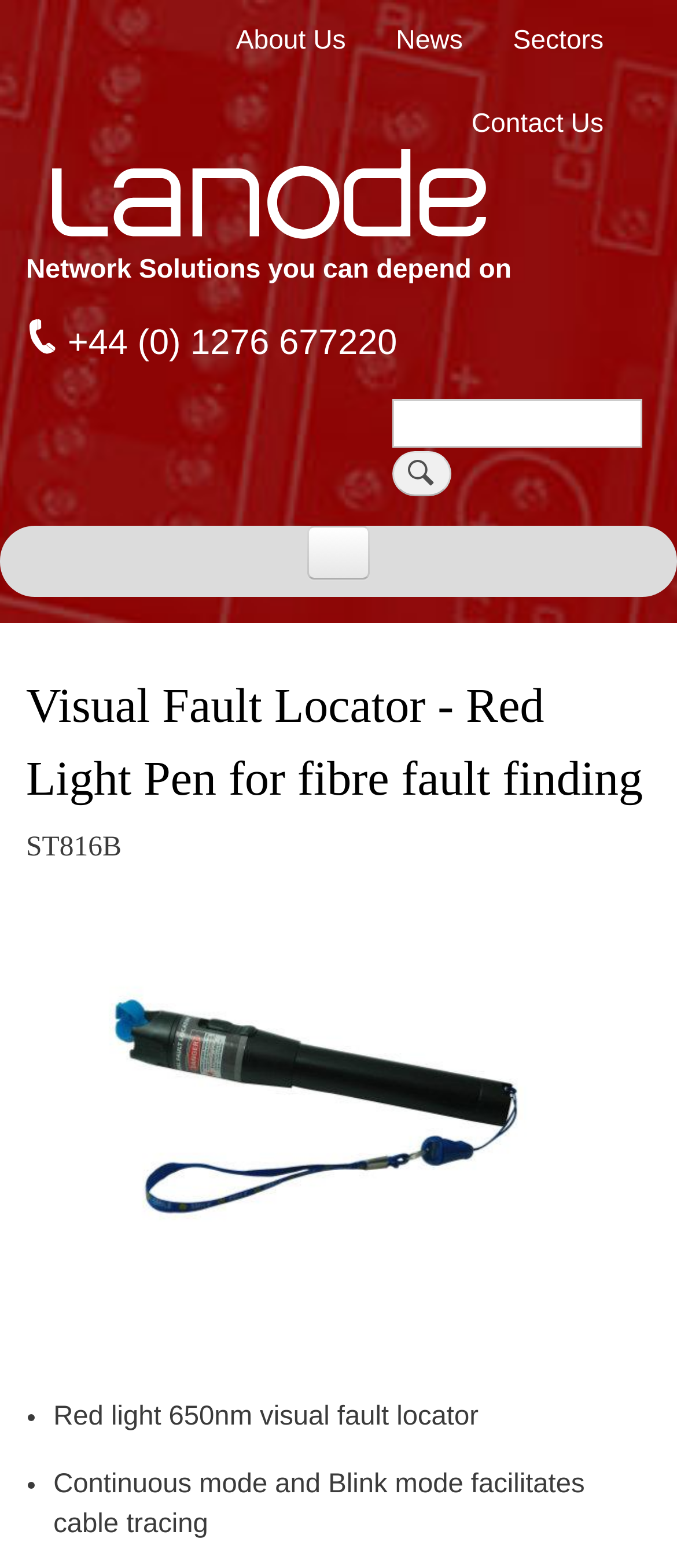Identify the bounding box coordinates for the element you need to click to achieve the following task: "Click on the 'Contact Us' link". The coordinates must be four float values ranging from 0 to 1, formatted as [left, top, right, bottom].

[0.665, 0.053, 0.923, 0.106]